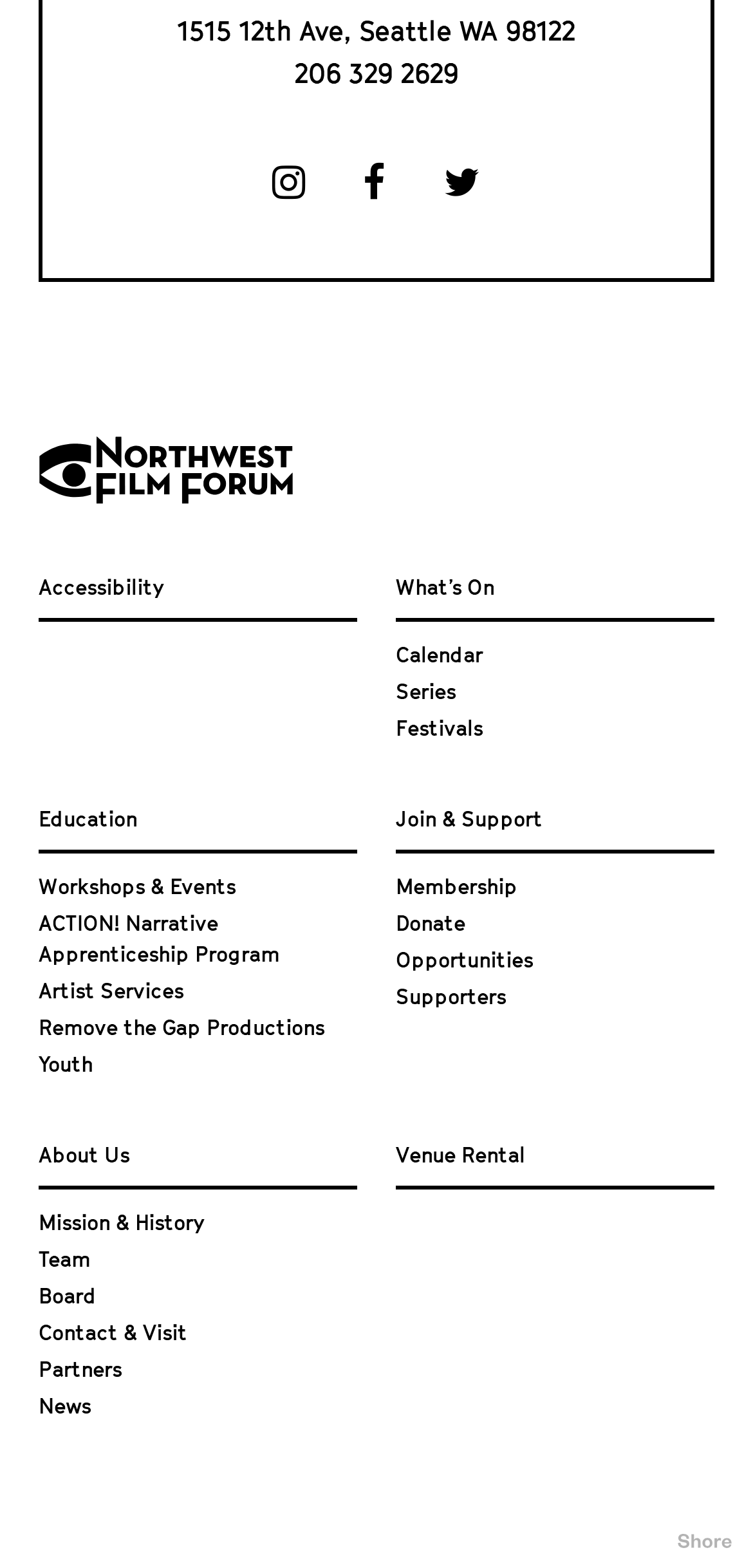Please identify the bounding box coordinates of the clickable region that I should interact with to perform the following instruction: "Call phone number". The coordinates should be expressed as four float numbers between 0 and 1, i.e., [left, top, right, bottom].

[0.391, 0.036, 0.609, 0.057]